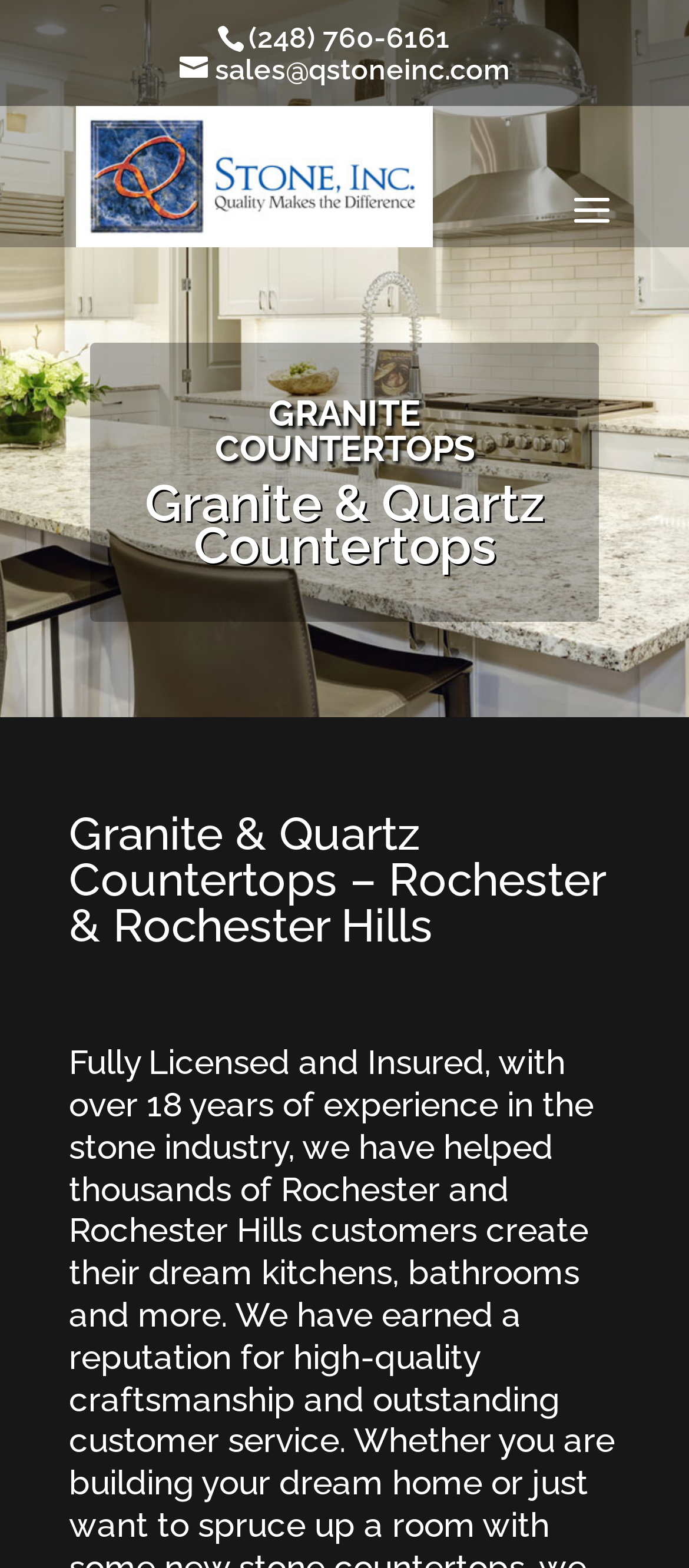What is the company name mentioned on the webpage?
Based on the content of the image, thoroughly explain and answer the question.

I found the company name by looking at the link element with the bounding box coordinates [0.26, 0.034, 0.74, 0.055], which contains the text 'sales@qstoneinc.com', and then looking at the image element with the bounding box coordinates [0.11, 0.068, 0.628, 0.158], which contains the text 'Q Stone, Inc. - Michigan Countertop Service'.